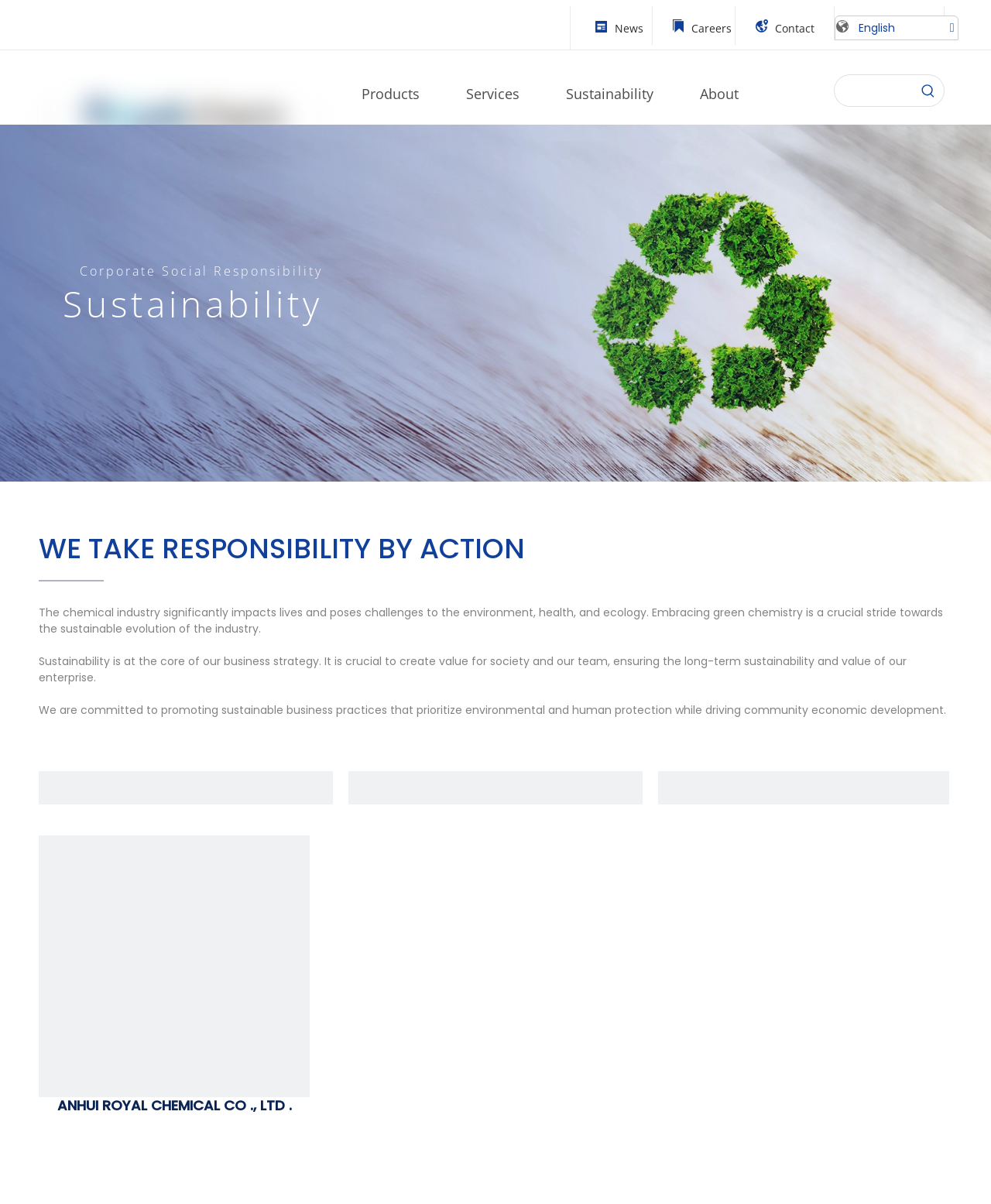Please pinpoint the bounding box coordinates for the region I should click to adhere to this instruction: "Click the News link".

[0.62, 0.017, 0.649, 0.03]